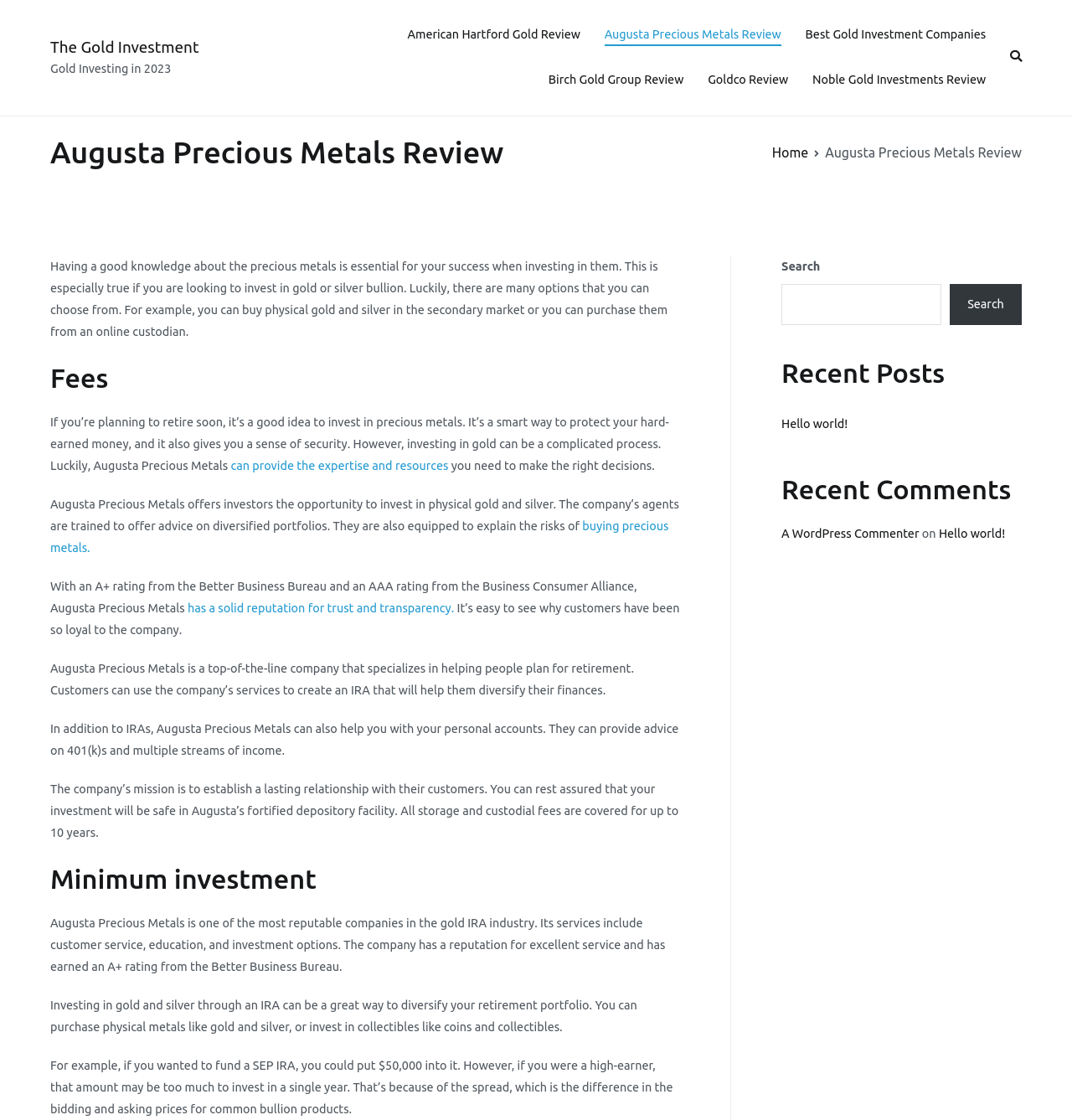Highlight the bounding box coordinates of the element you need to click to perform the following instruction: "Read 'Augusta Precious Metals Review'."

[0.047, 0.119, 0.47, 0.154]